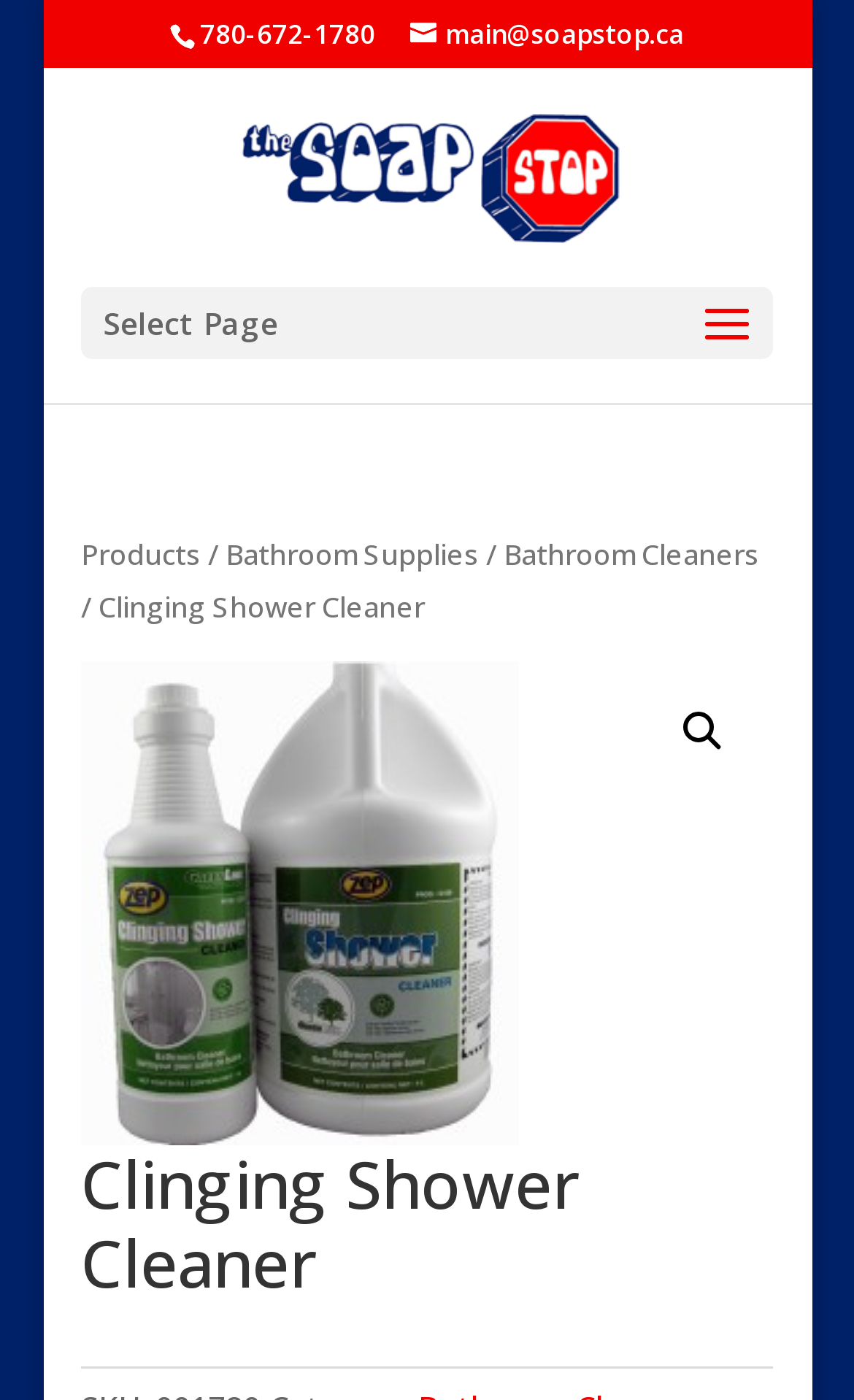Describe all the significant parts and information present on the webpage.

The webpage is about Clinging Shower Cleaner, a product from Soap Stop. At the top left, there is a link with a phone number and another link with an email address. Next to these links, there is a Soap Stop logo, which is an image. Below the logo, there is a link to the Soap Stop homepage.

On the left side of the page, there is a navigation menu with links to different categories, including Products, Bathroom Supplies, and Bathroom Cleaners. The current page is highlighted with a breadcrumb trail, indicating that it is a subcategory of Bathroom Cleaners.

In the main content area, there is a search icon, represented by a magnifying glass, at the top right corner. Below the search icon, there is a product description, which is a link to the product page. The product description is accompanied by an image of the product.

The product title, "Clinging Shower Cleaner", is a heading that spans the width of the page, located below the product description. The title is followed by a brief summary of the product, which is a thickened ready-to-use liquid containing wetting agents, low pH acid salts, Xanthan gelling agents, and fragrance.